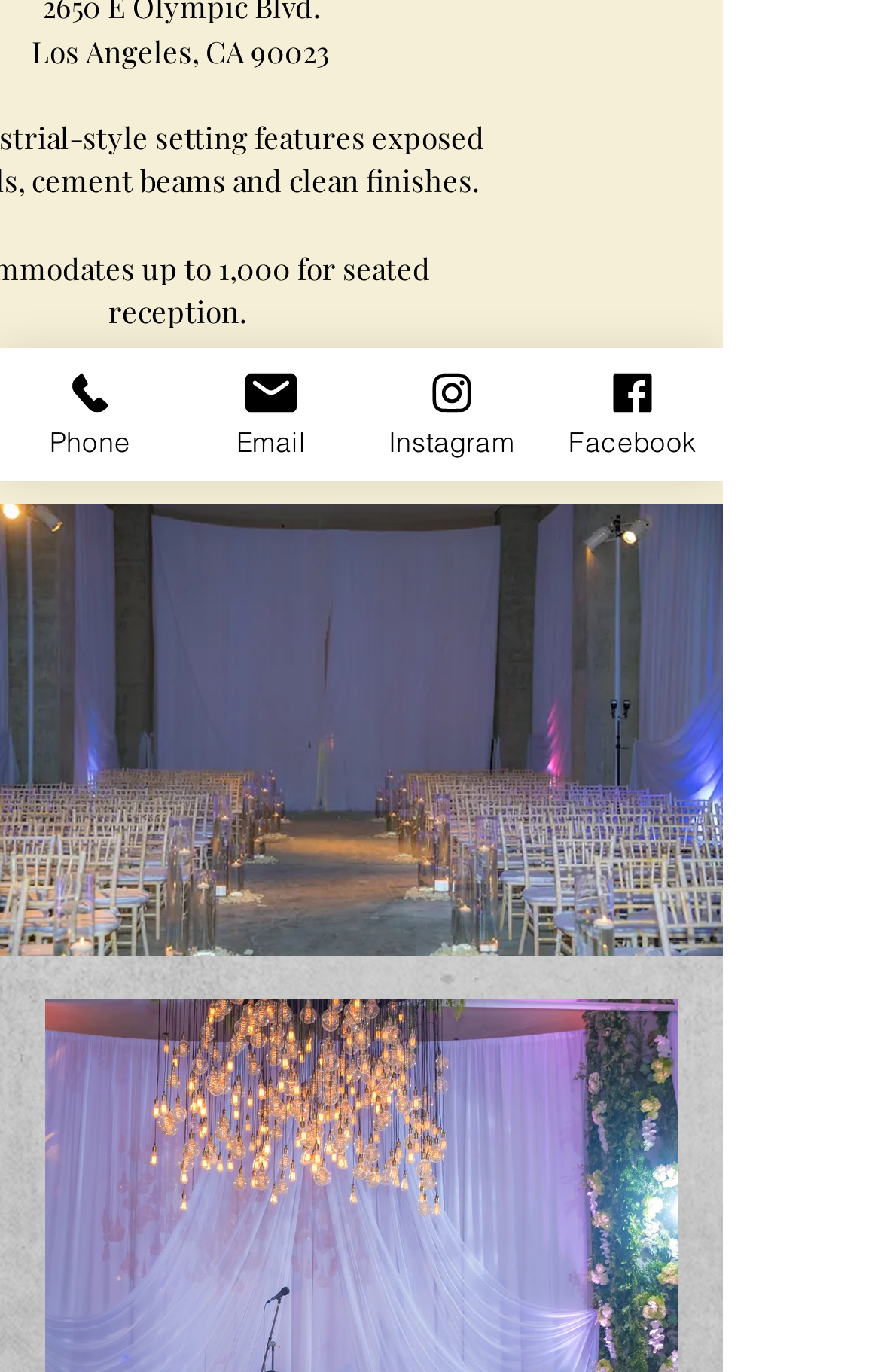Bounding box coordinates are specified in the format (top-left x, top-left y, bottom-right x, bottom-right y). All values are floating point numbers bounded between 0 and 1. Please provide the bounding box coordinate of the region this sentence describes: Air pilots, Military

None